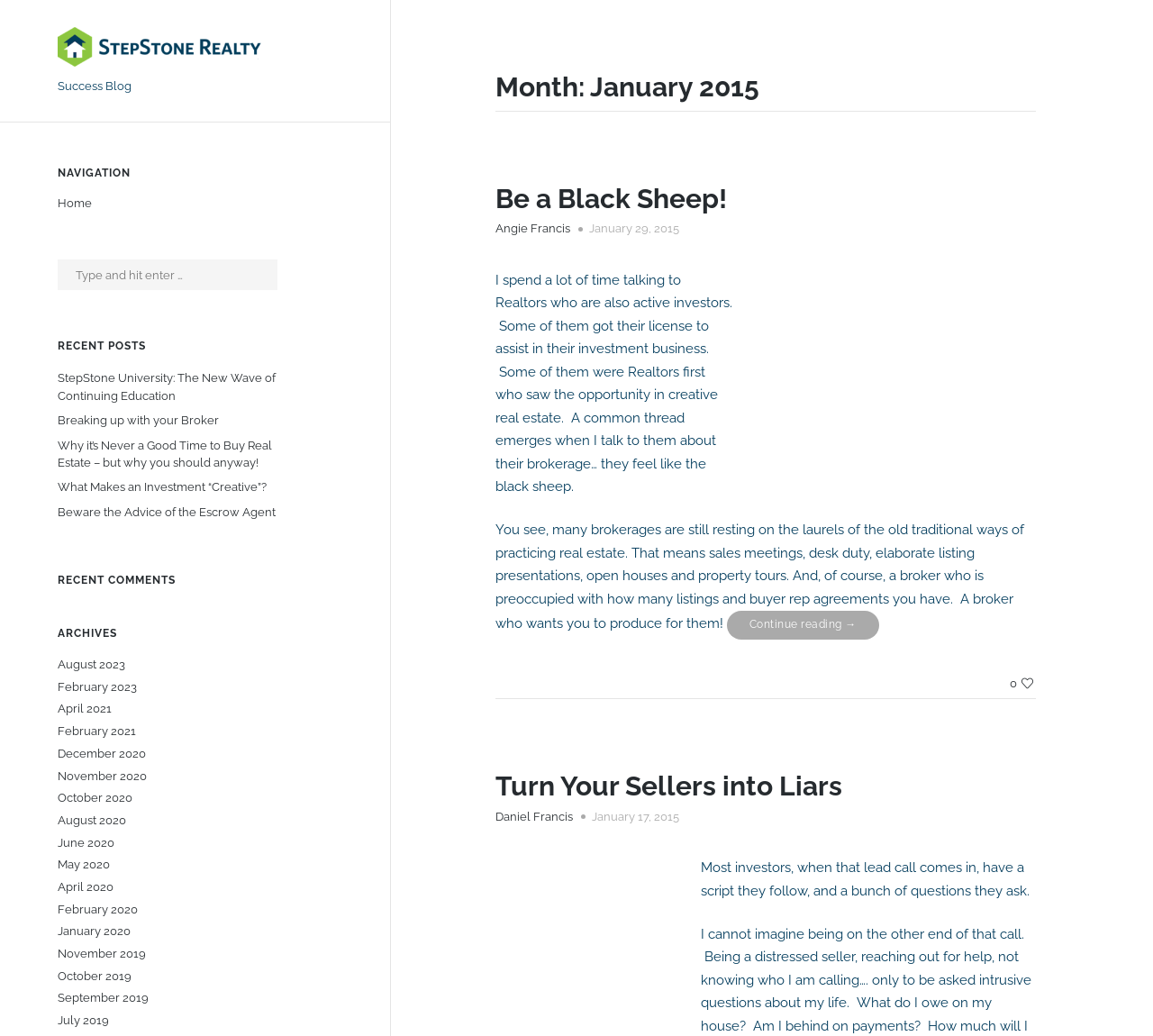What is the purpose of the search box?
Using the picture, provide a one-word or short phrase answer.

To search the blog